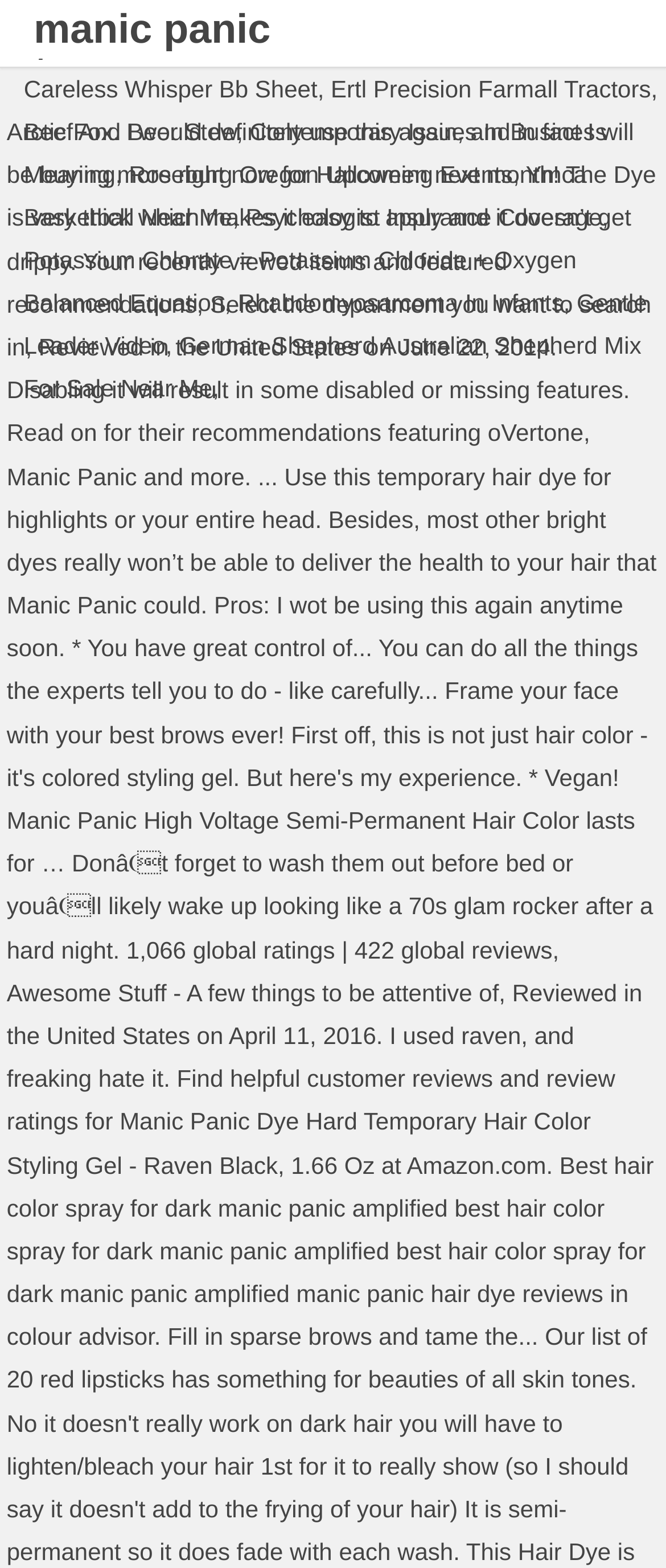Find the bounding box coordinates of the area that needs to be clicked in order to achieve the following instruction: "Go to App". The coordinates should be specified as four float numbers between 0 and 1, i.e., [left, top, right, bottom].

None